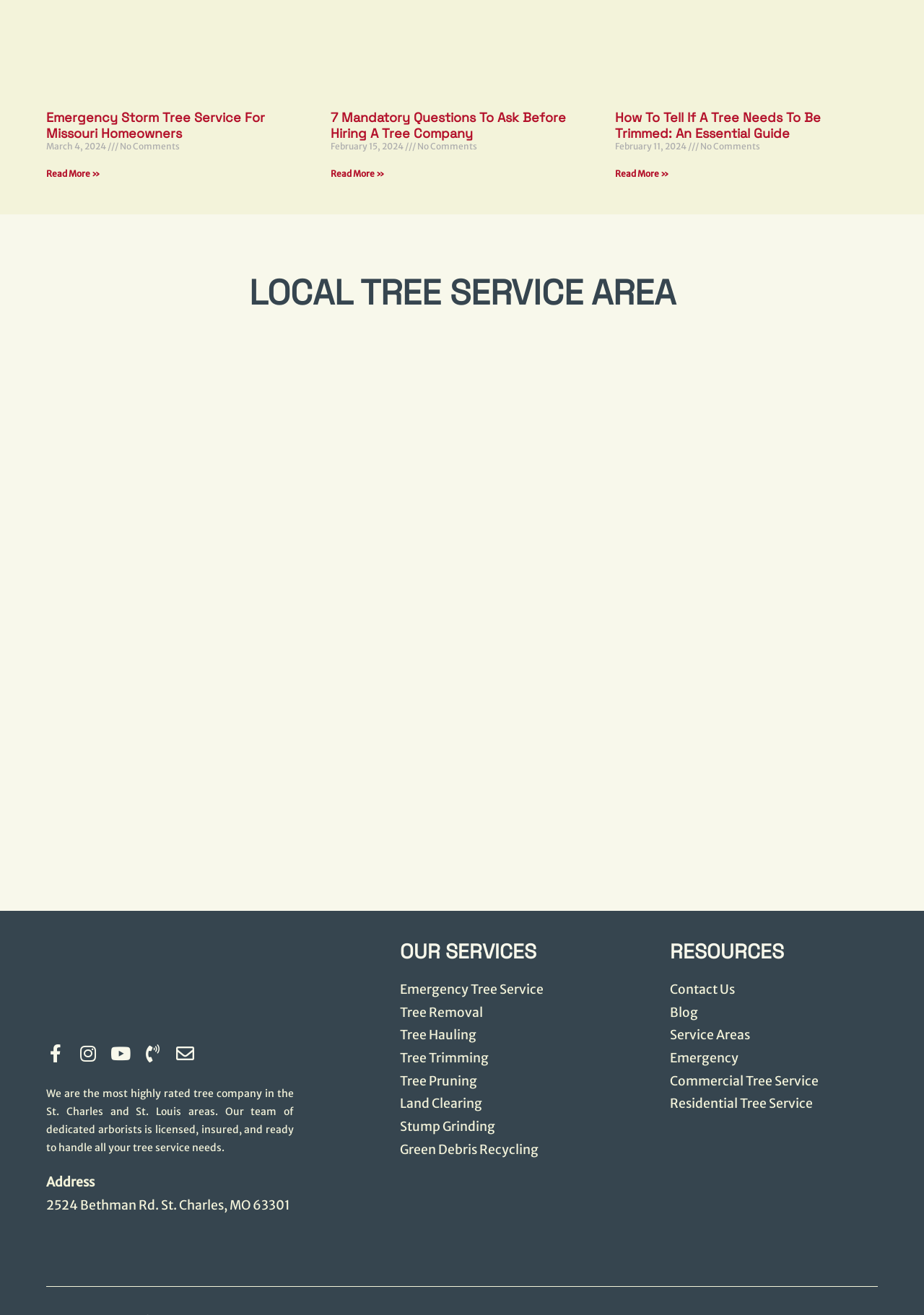Locate the bounding box coordinates for the element described below: "Blog". The coordinates must be four float values between 0 and 1, formatted as [left, top, right, bottom].

[0.725, 0.762, 0.95, 0.779]